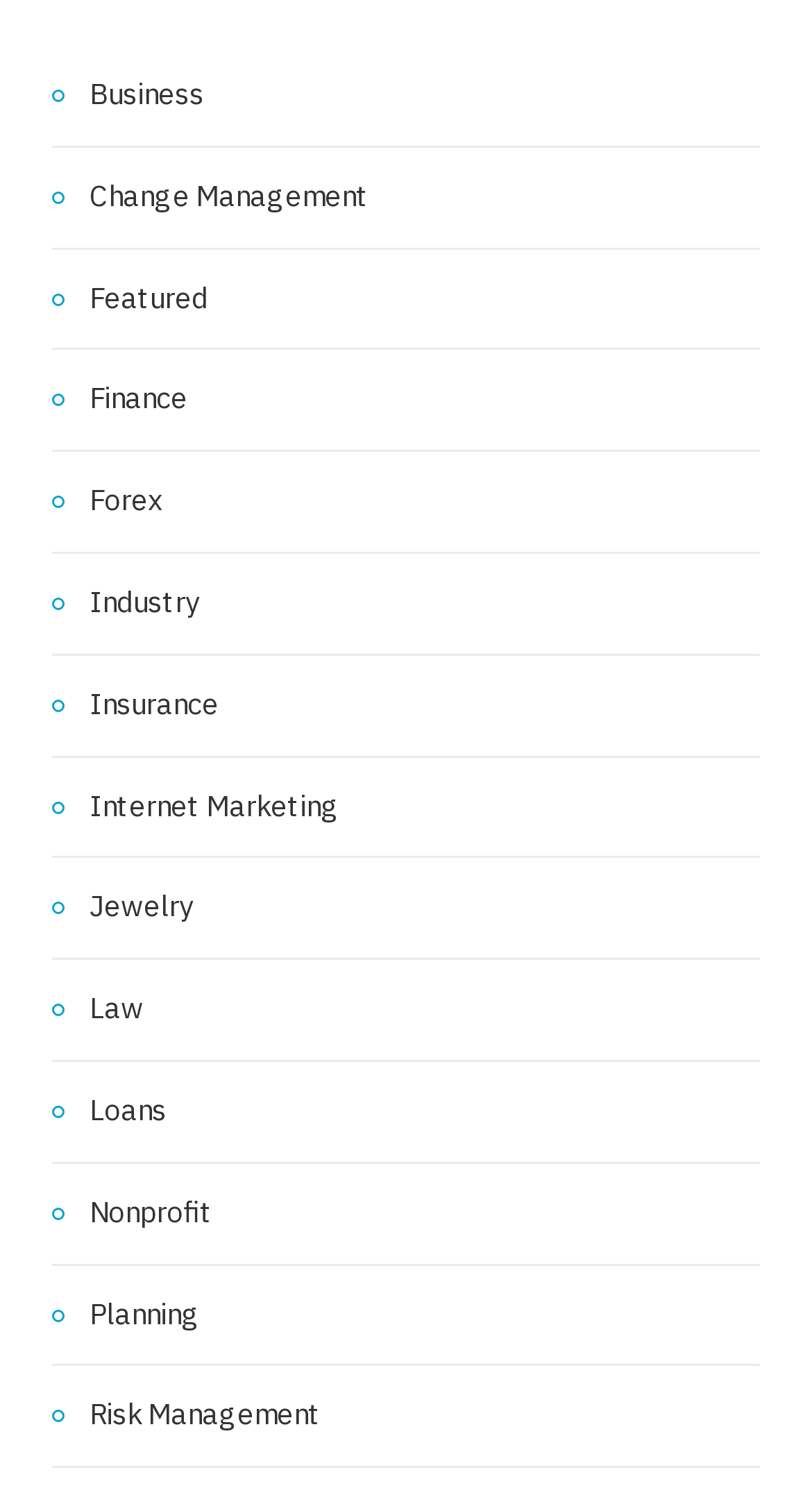Carefully examine the image and provide an in-depth answer to the question: Is Forex a financial category?

I found a link with the text 'Forex' and a bounding box coordinate of [0.064, 0.319, 0.2, 0.352], and based on my understanding, Forex is a financial category, as it is related to foreign exchange markets.